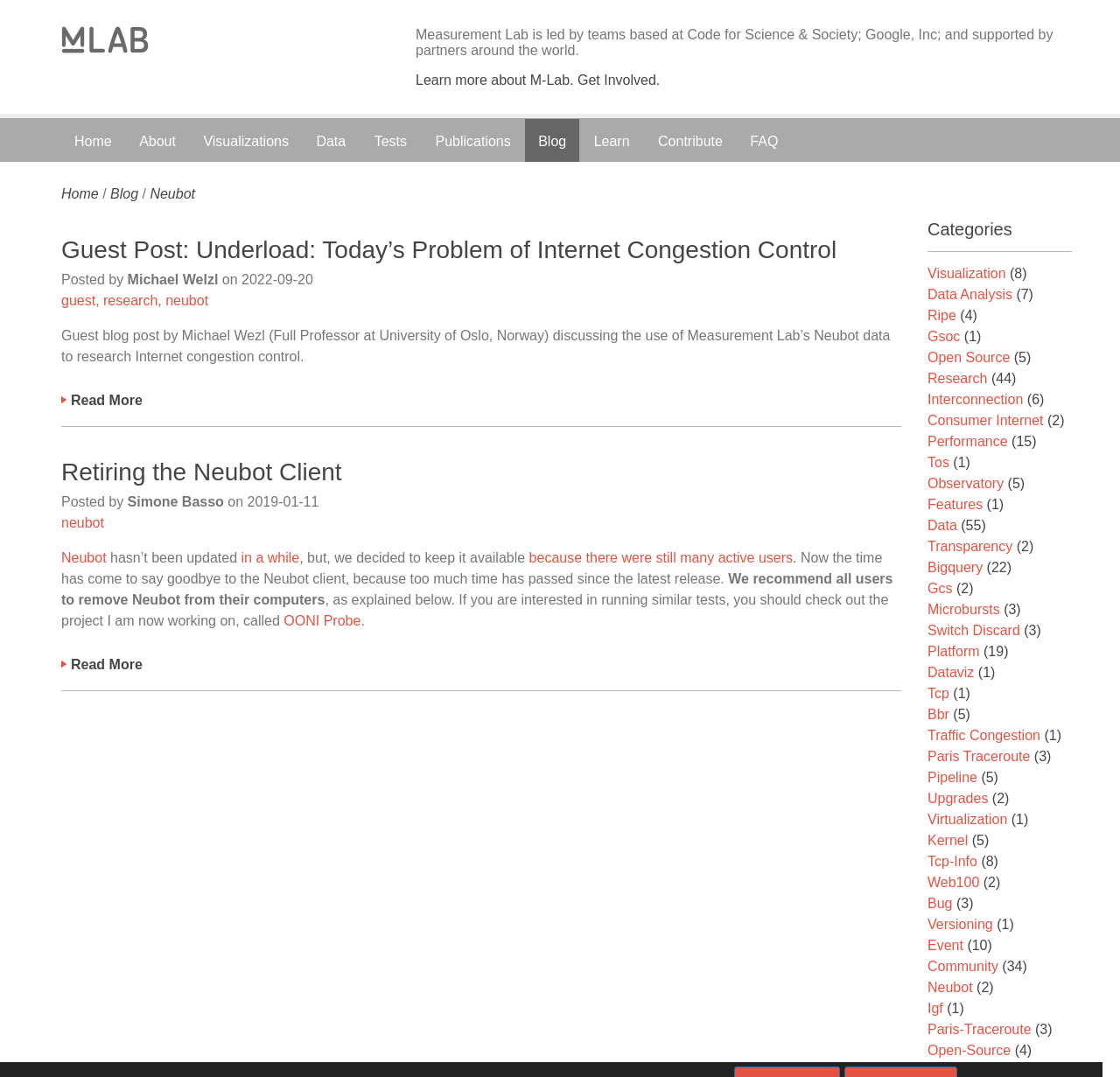Please identify the bounding box coordinates of the element's region that I should click in order to complete the following instruction: "View posts in Research category". The bounding box coordinates consist of four float numbers between 0 and 1, i.e., [left, top, right, bottom].

[0.828, 0.344, 0.882, 0.358]